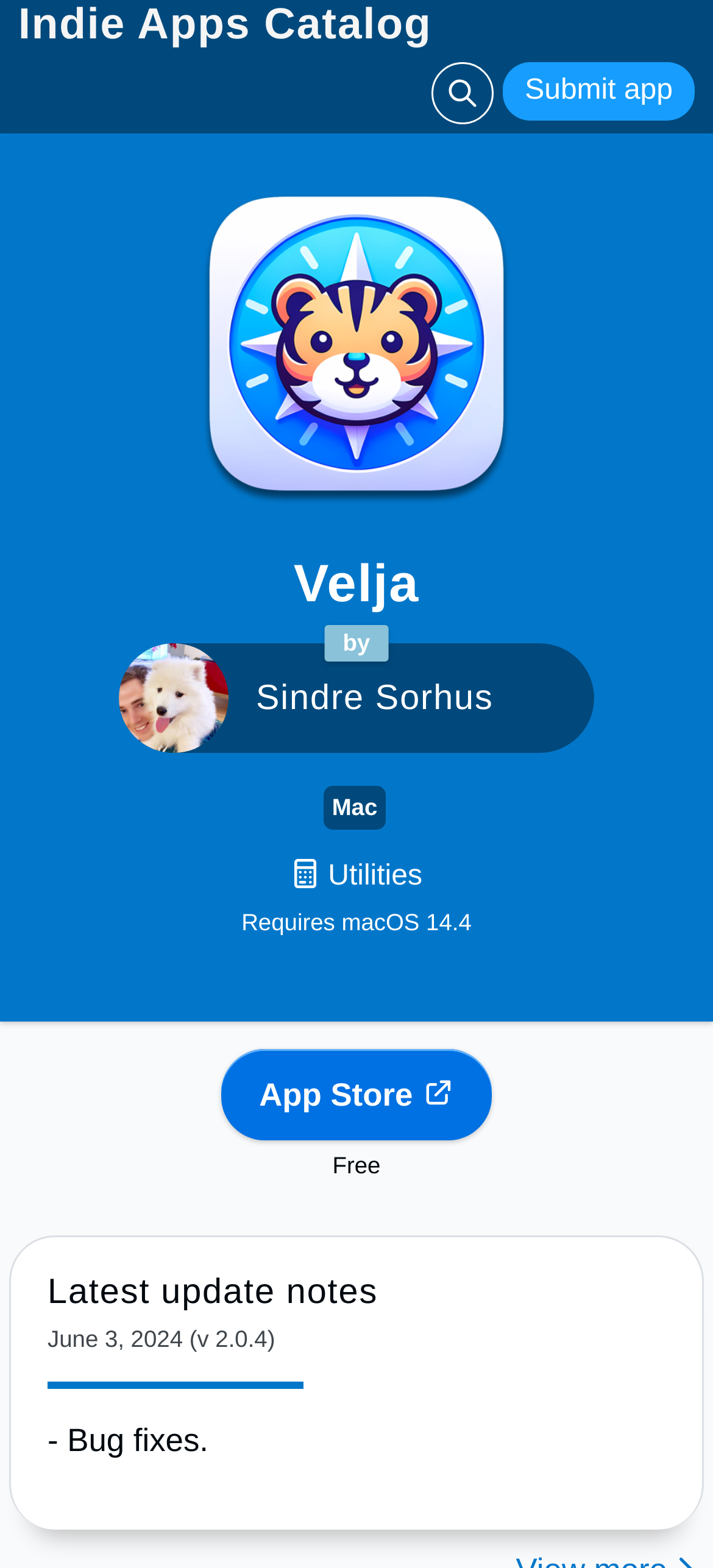Locate the primary headline on the webpage and provide its text.

Indie Apps Catalog